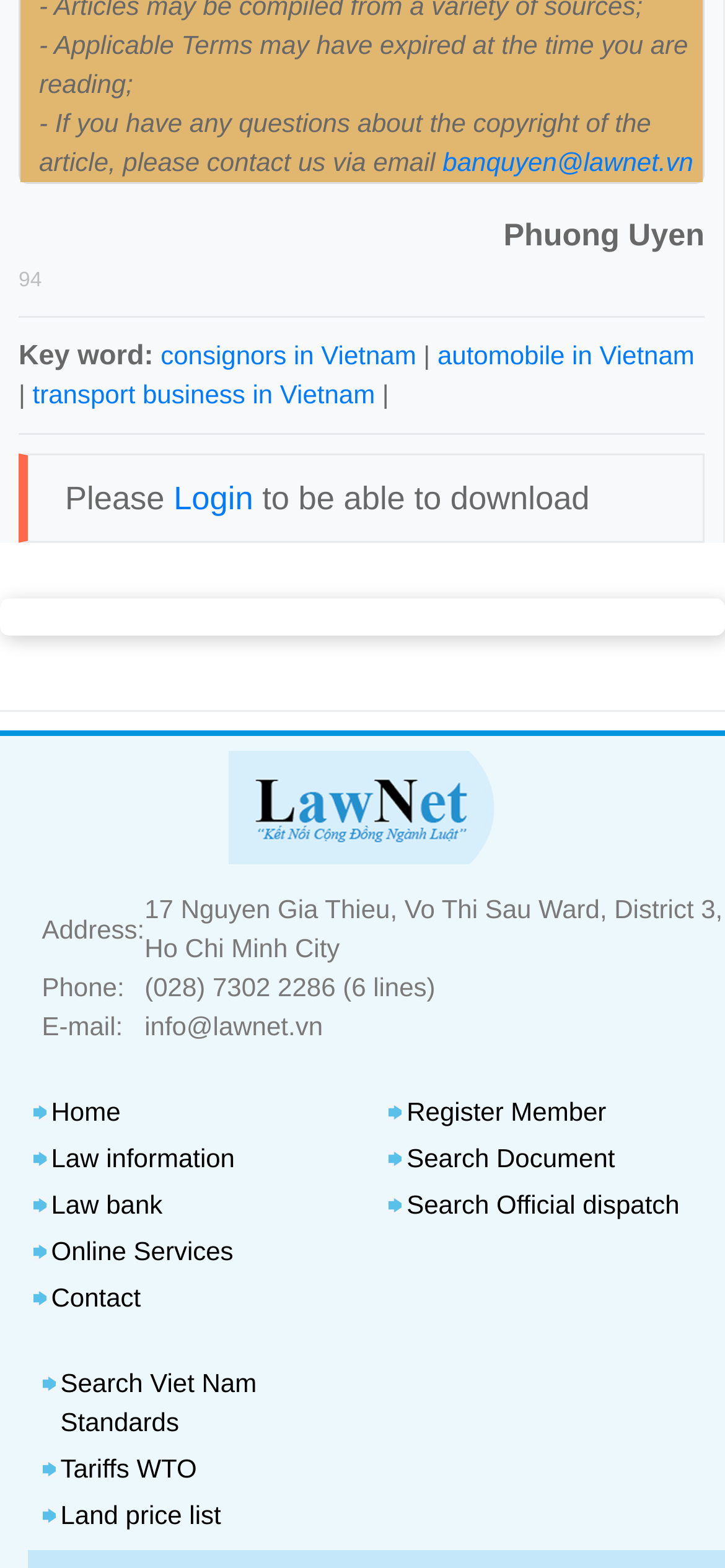Determine the bounding box coordinates of the clickable region to execute the instruction: "Search for documents". The coordinates should be four float numbers between 0 and 1, denoted as [left, top, right, bottom].

[0.561, 0.729, 0.848, 0.748]